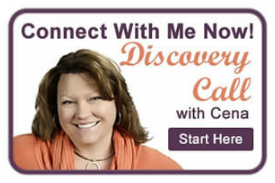What is the text above 'Discovery Call with Cena'?
Use the information from the image to give a detailed answer to the question.

The caption states that the text prominently states 'Connect With Me Now!' above the phrase 'Discovery Call with Cena', indicating that this is the text located above the 'Discovery Call with Cena' phrase.